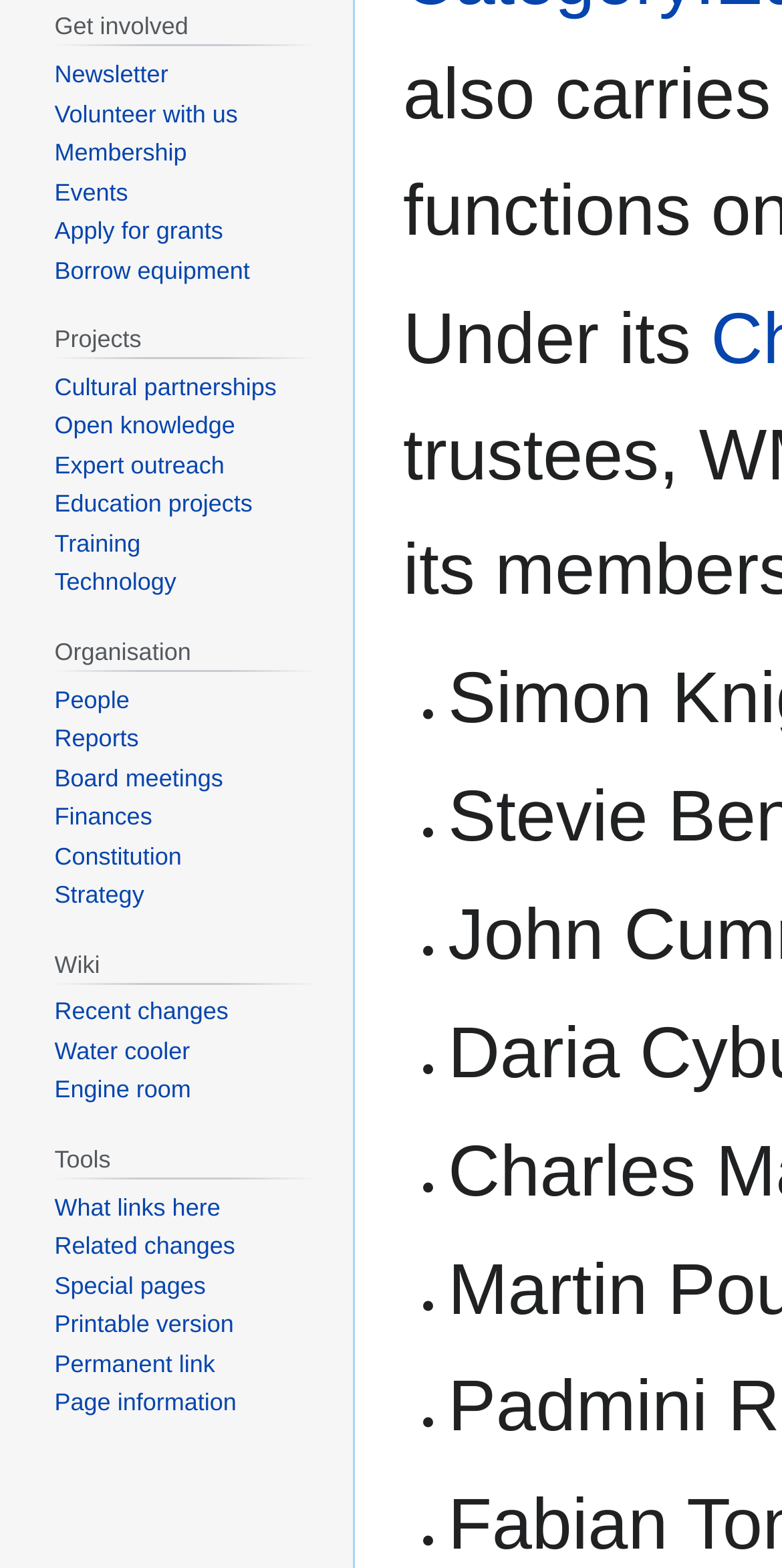Locate the bounding box of the user interface element based on this description: "Blogs".

None